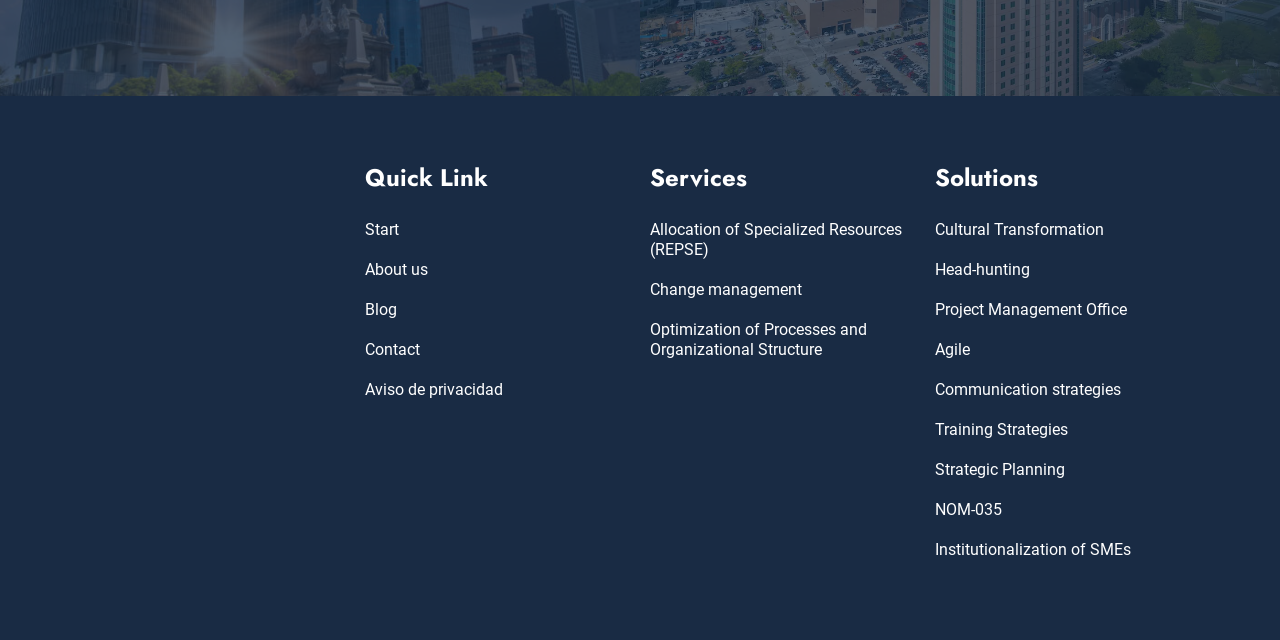Please locate the bounding box coordinates for the element that should be clicked to achieve the following instruction: "Learn about the company". Ensure the coordinates are given as four float numbers between 0 and 1, i.e., [left, top, right, bottom].

[0.285, 0.39, 0.492, 0.453]